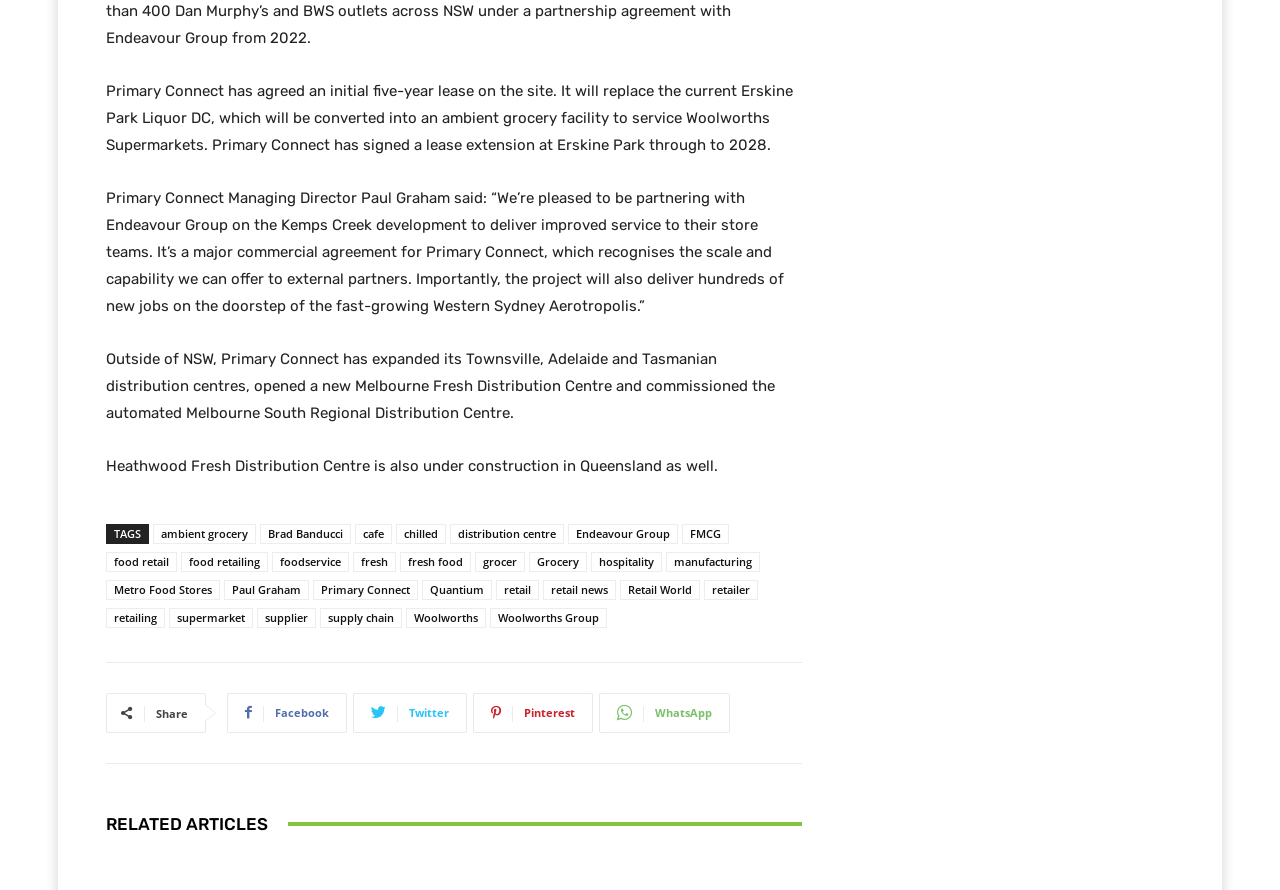Locate the bounding box coordinates of the area to click to fulfill this instruction: "Click on the 'ambient grocery' link". The bounding box should be presented as four float numbers between 0 and 1, in the order [left, top, right, bottom].

[0.12, 0.588, 0.2, 0.611]